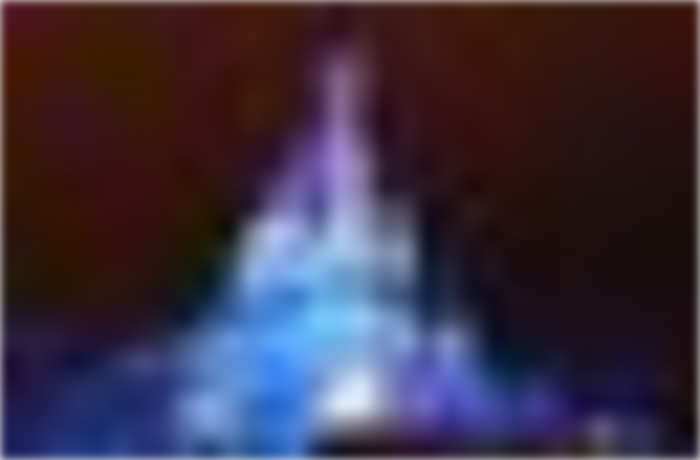What type of atmosphere does the illumination create?
Could you answer the question with a detailed and thorough explanation?

According to the caption, the illumination highlights the intricate architectural details, creating a magical and enchanting atmosphere reminiscent of fairy tales.